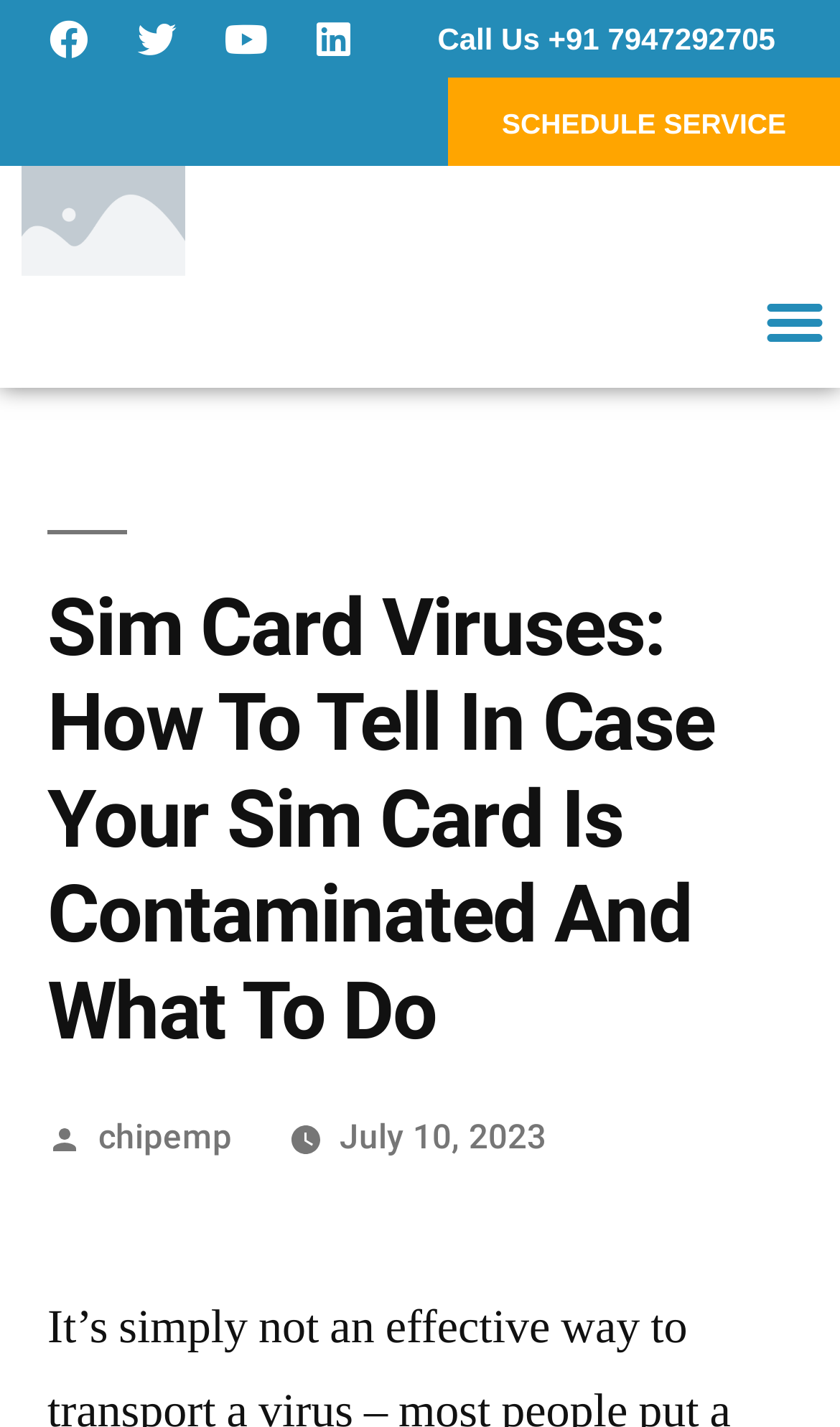Locate the coordinates of the bounding box for the clickable region that fulfills this instruction: "Visit the chipemp website".

[0.117, 0.783, 0.276, 0.811]